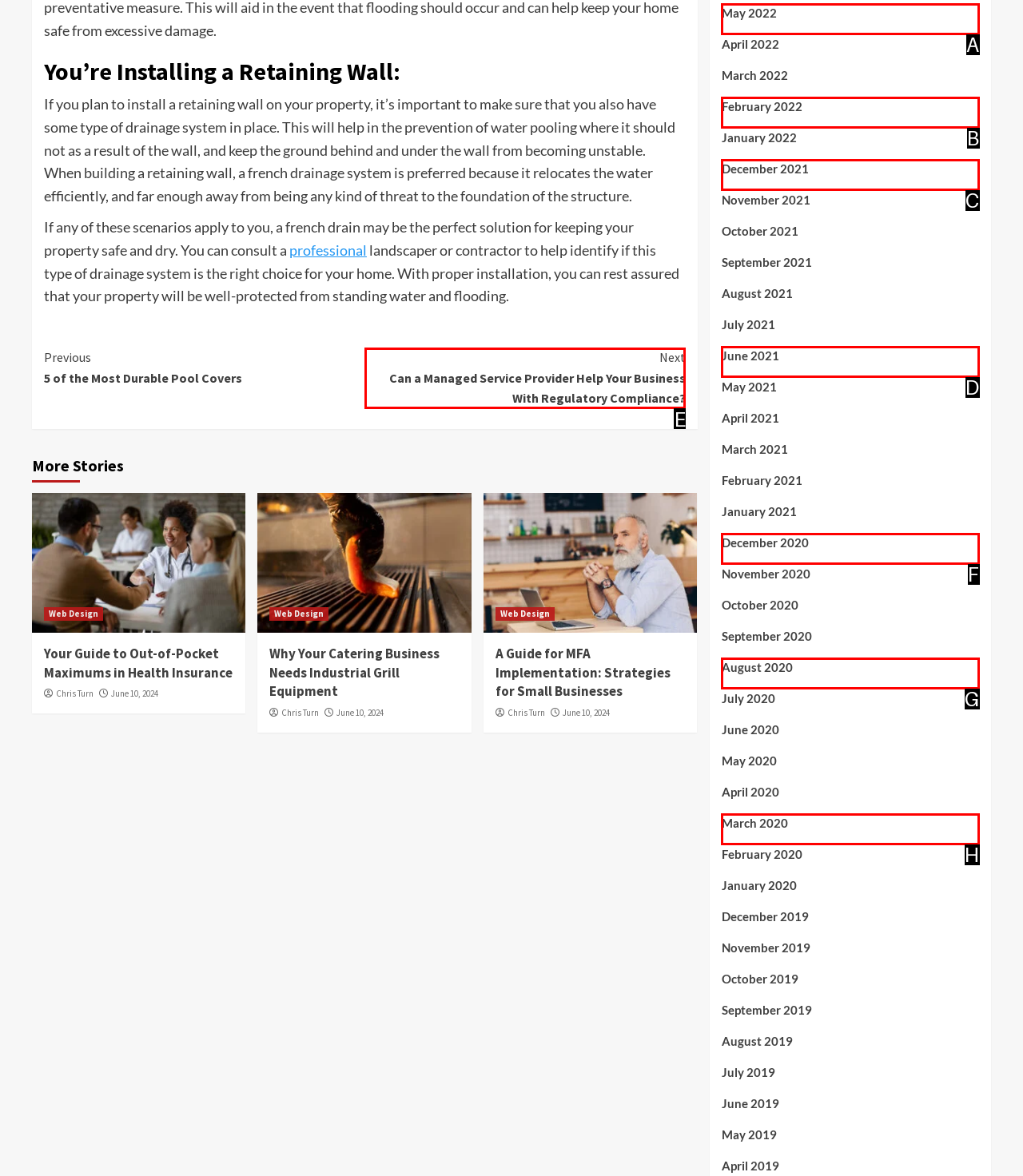Based on the description March 2020, identify the most suitable HTML element from the options. Provide your answer as the corresponding letter.

H